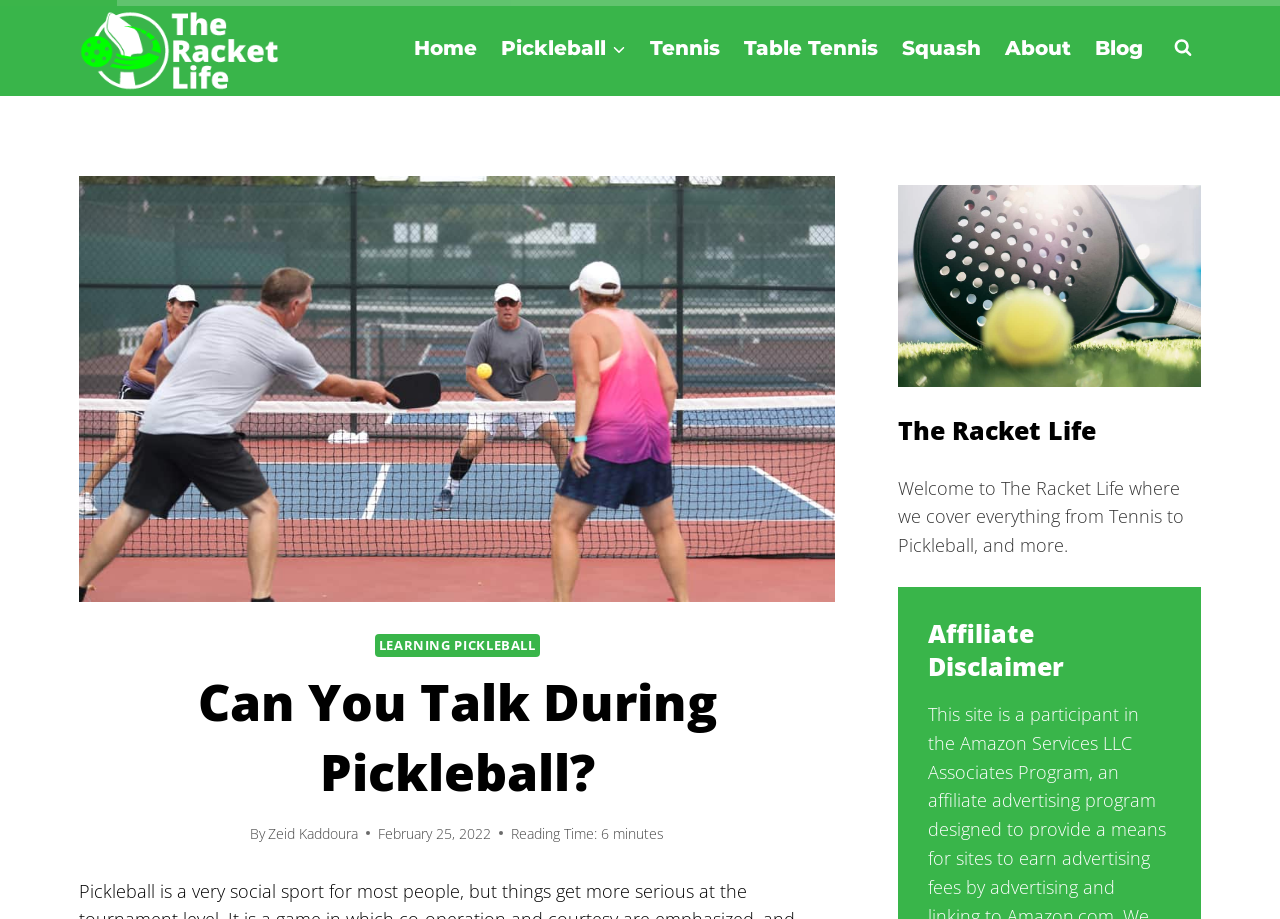How many minutes does it take to read the article?
Using the image as a reference, answer the question with a short word or phrase.

6 minutes